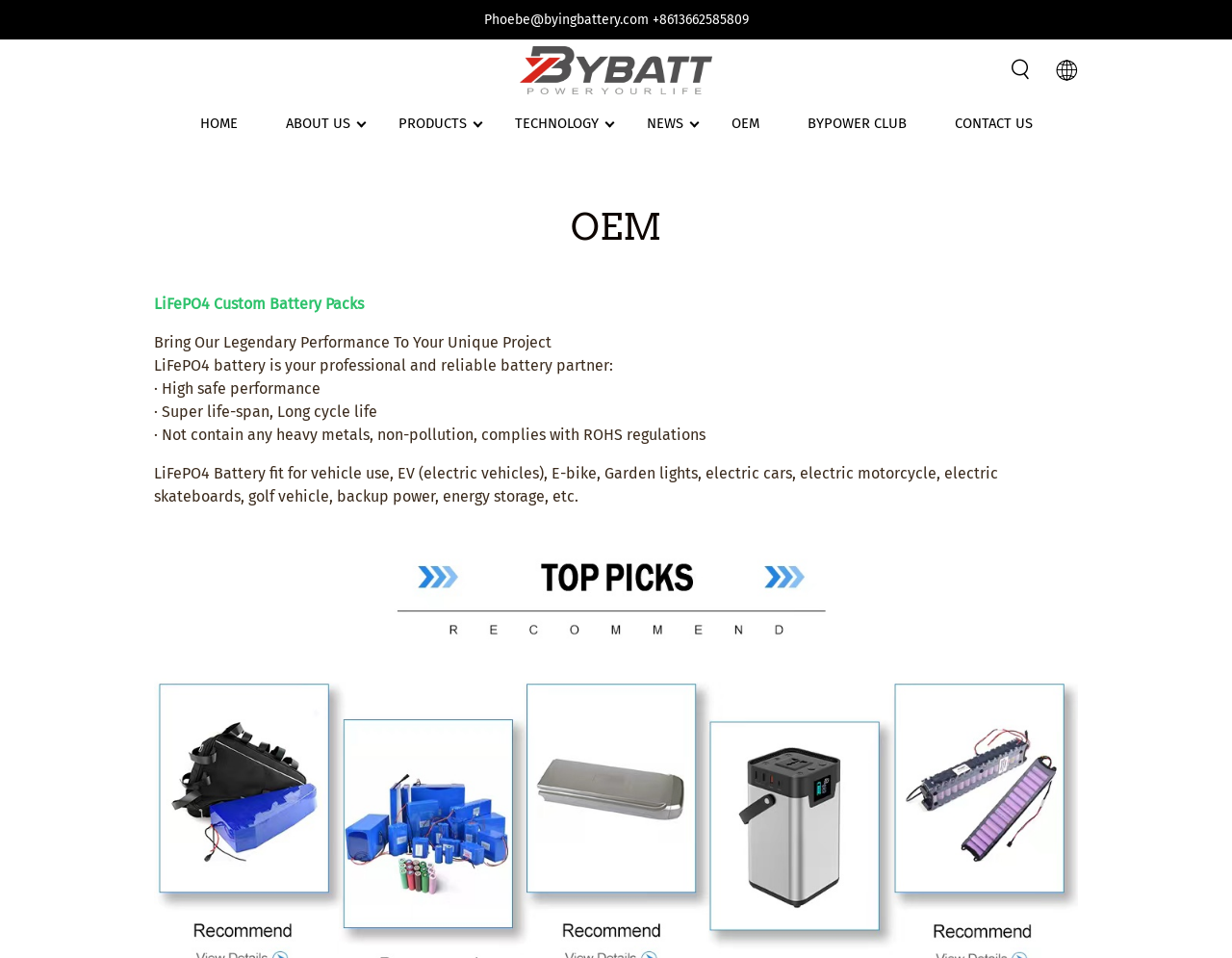Provide a one-word or one-phrase answer to the question:
What is the purpose of the search bar?

Search for products or information